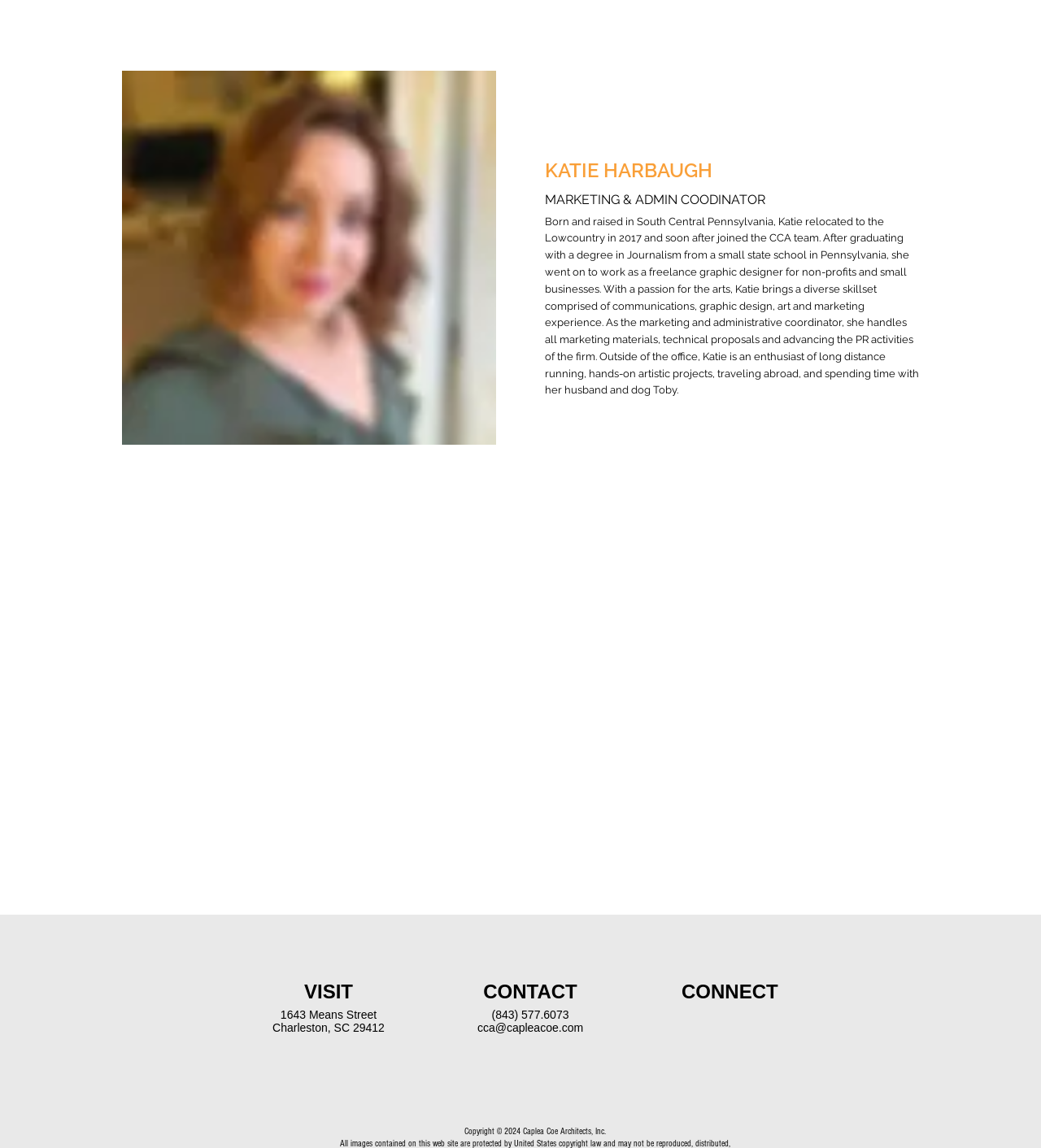What is the phone number of Caplea Coe Architects, Inc.?
Provide a concise answer using a single word or phrase based on the image.

(843) 577.6073